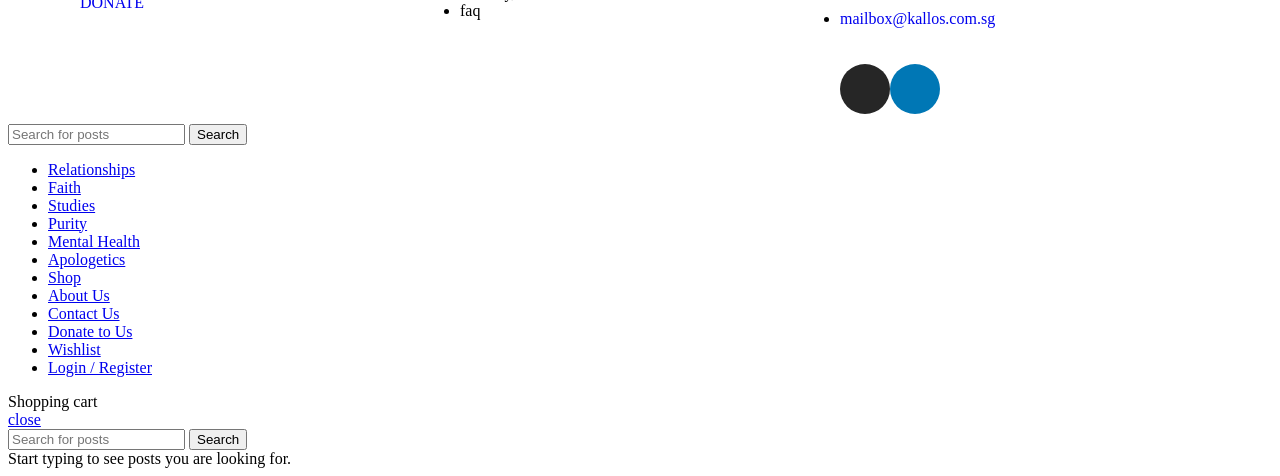From the image, can you give a detailed response to the question below:
What is the email address to contact?

The email address to contact can be found in the link element with the text 'mailbox@kallos.com.sg' which is located at the top of the webpage, next to the 'faq' text.